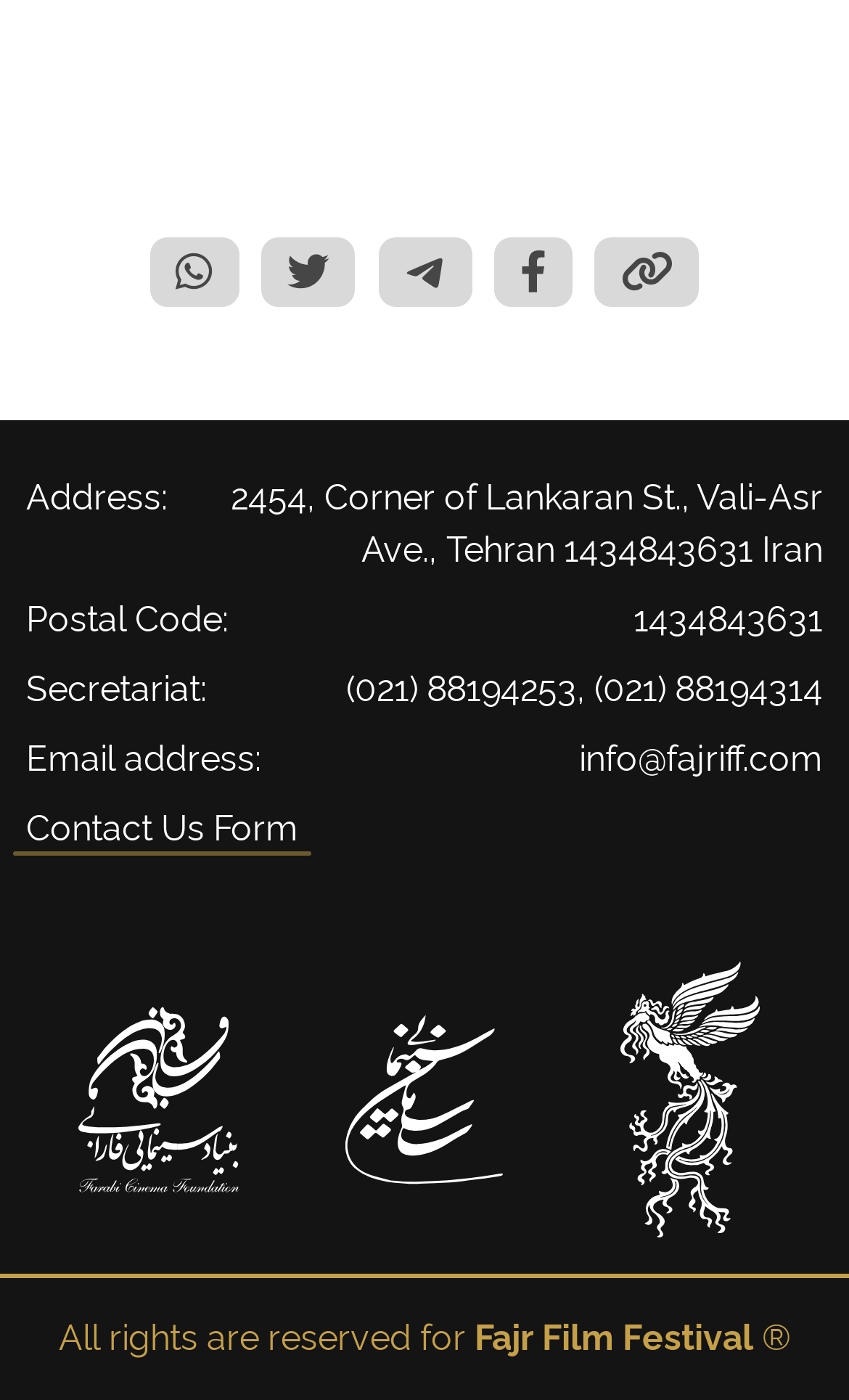What is the address of the festival?
Examine the screenshot and reply with a single word or phrase.

2454, Corner of Lankaran St., Vali-Asr Ave., Tehran 1434843631 Iran